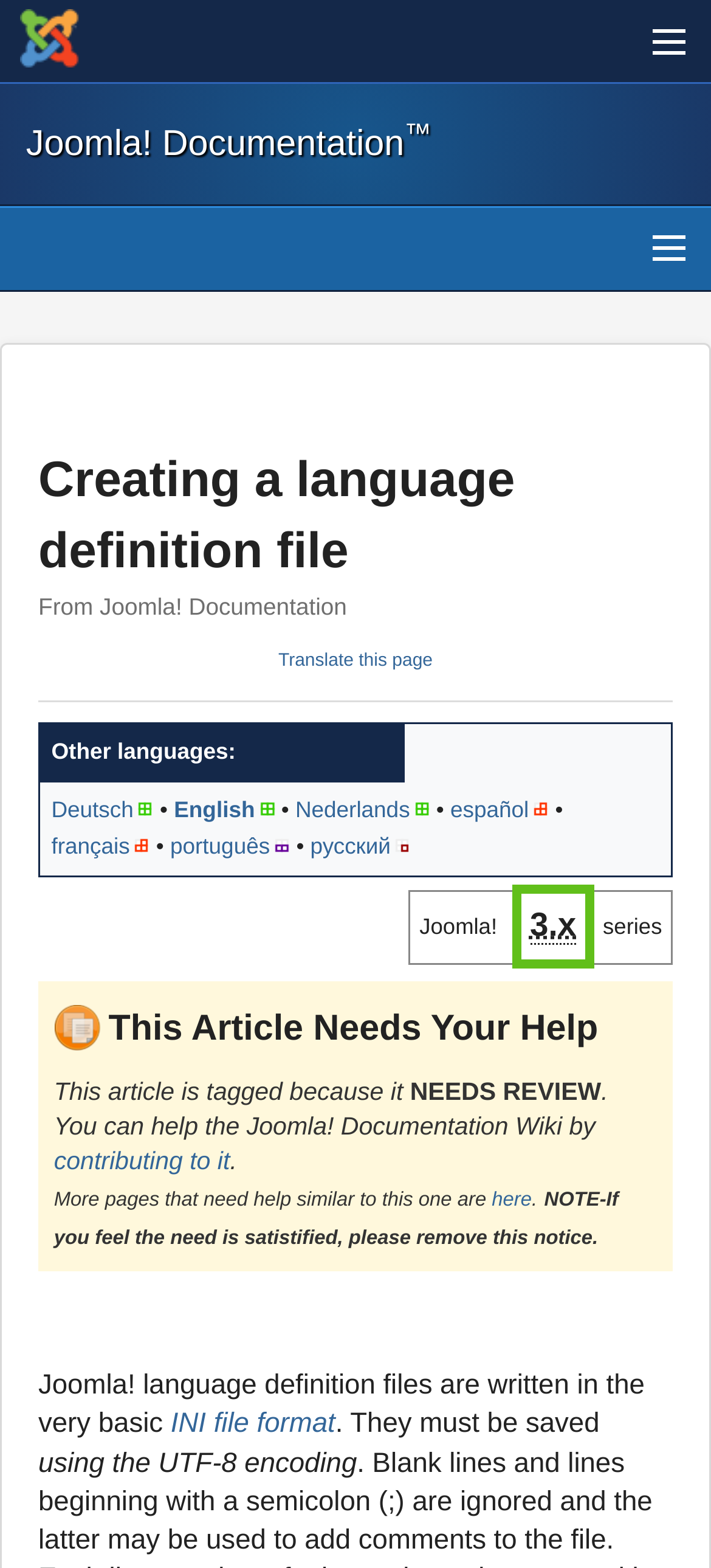Please identify the bounding box coordinates of the region to click in order to complete the task: "Click on the 'Sage Peachtree' link". The coordinates must be four float numbers between 0 and 1, specified as [left, top, right, bottom].

None